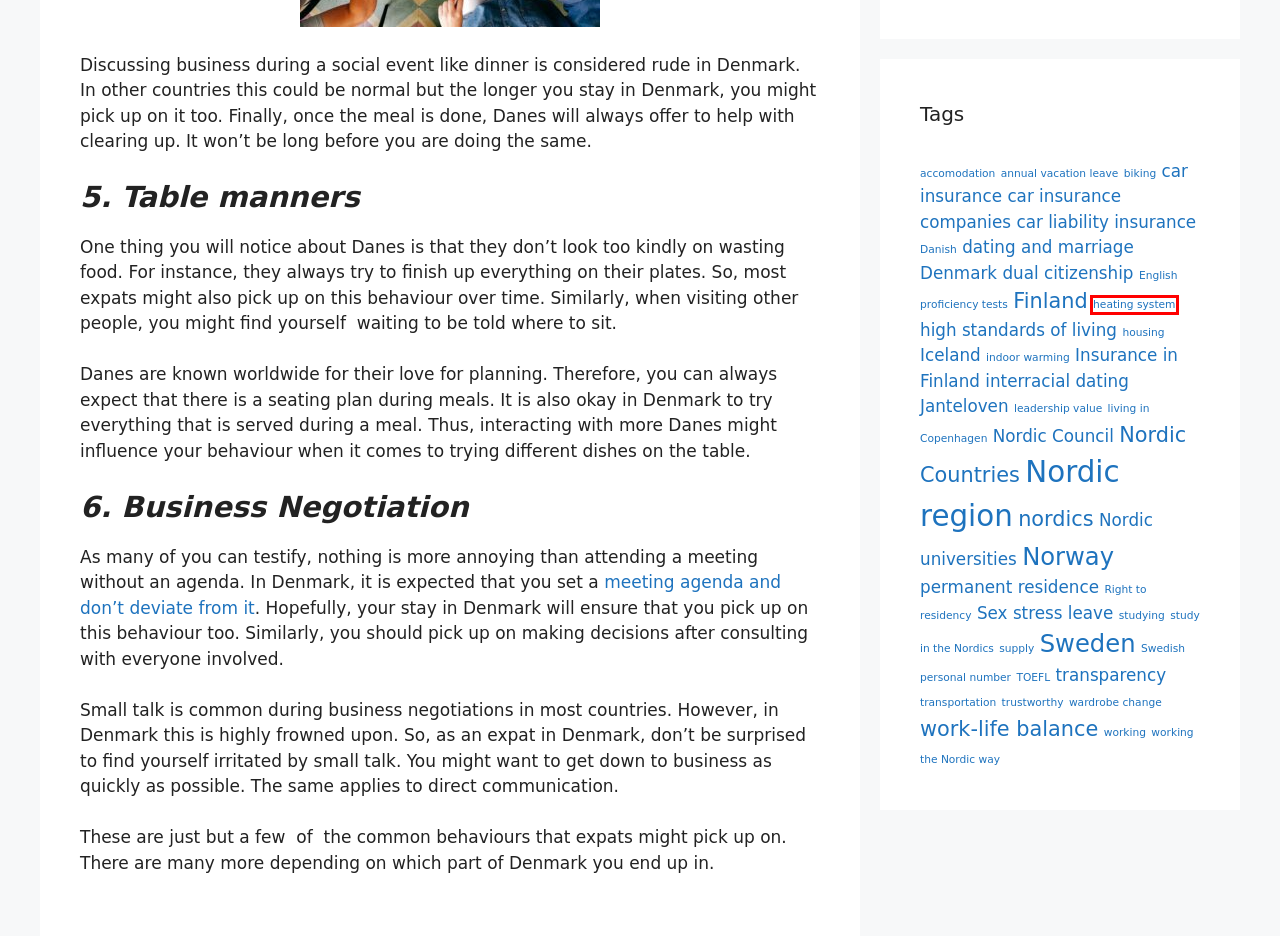Review the screenshot of a webpage containing a red bounding box around an element. Select the description that best matches the new webpage after clicking the highlighted element. The options are:
A. housing Arkiver - Nordic-expat.com
B. TOEFL Arkiver - Nordic-expat.com
C. heating system Arkiver - Nordic-expat.com
D. Danish Arkiver - Nordic-expat.com
E. permanent residence Arkiver - Nordic-expat.com
F. living in Copenhagen Arkiver - Nordic-expat.com
G. working the Nordic way Arkiver - Nordic-expat.com
H. Right to residency Arkiver - Nordic-expat.com

C